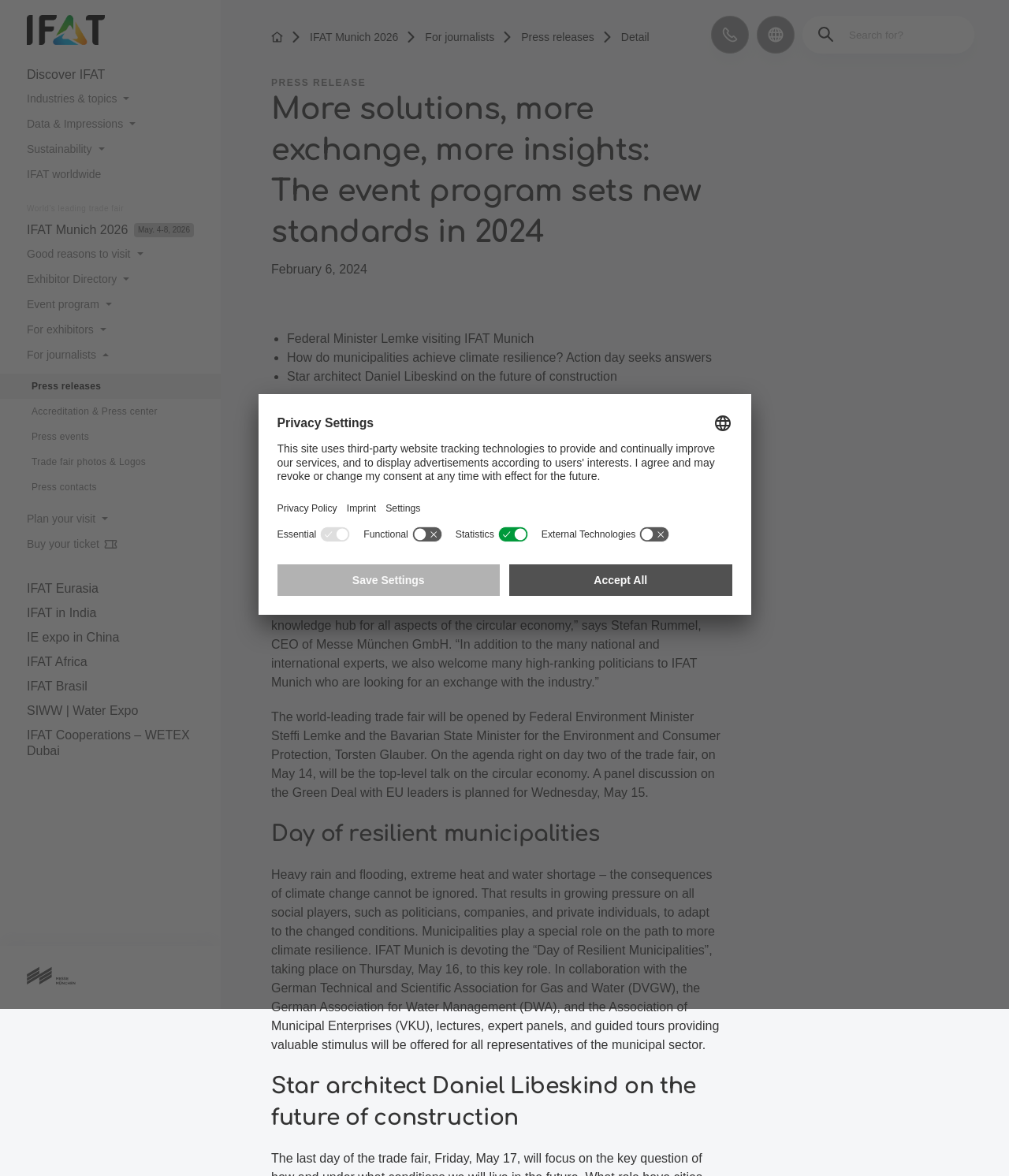Locate the bounding box of the UI element with the following description: "parent_node: DE".

[0.705, 0.013, 0.742, 0.046]